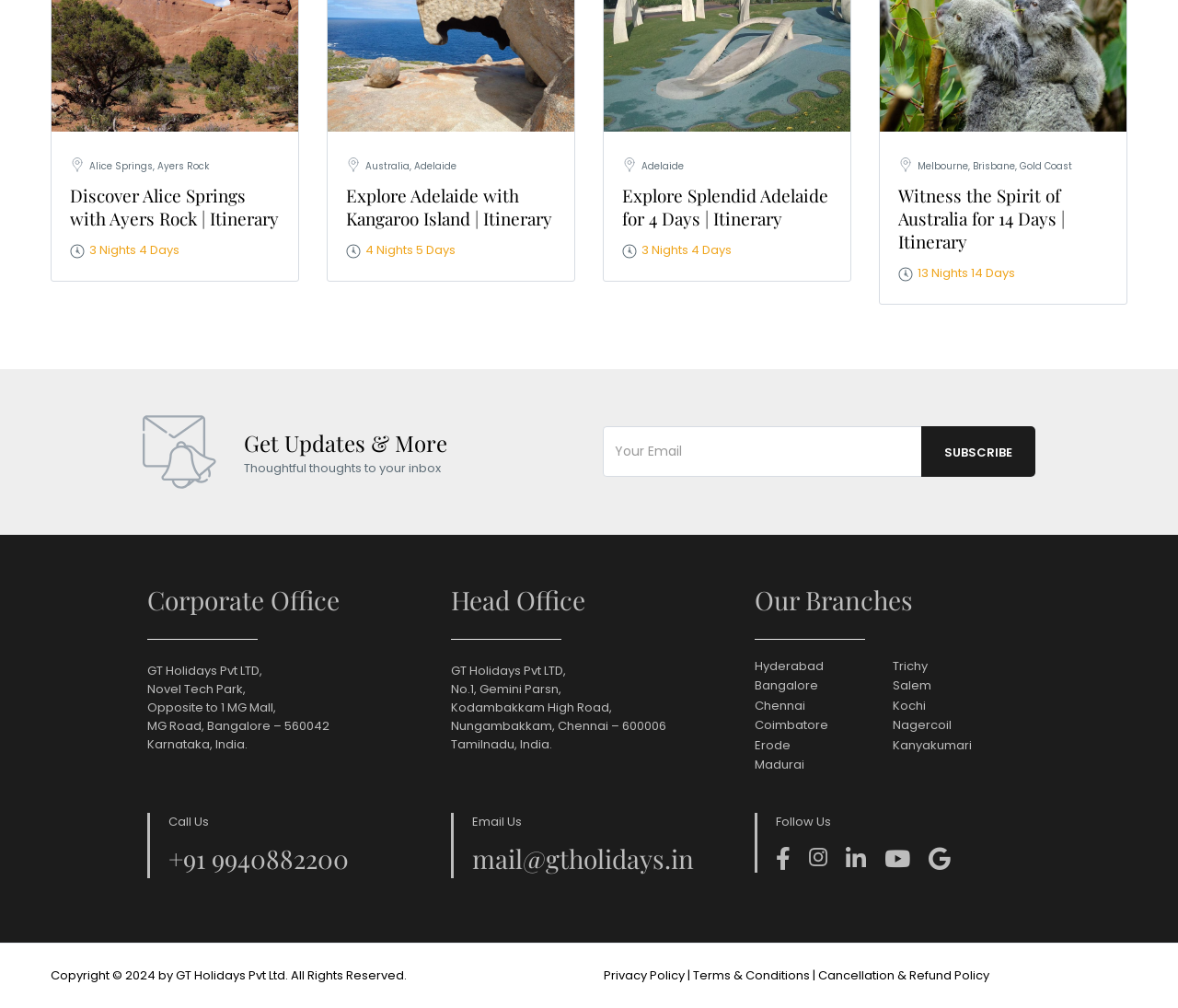What is the corporate office address of GT Holidays Pvt LTD?
Look at the webpage screenshot and answer the question with a detailed explanation.

The corporate office address of GT Holidays Pvt LTD is Novel Tech Park, Opposite to 1 MG Mall, MG Road, Bangalore – 560042, as indicated by the group of StaticText elements under the 'Corporate Office' heading.